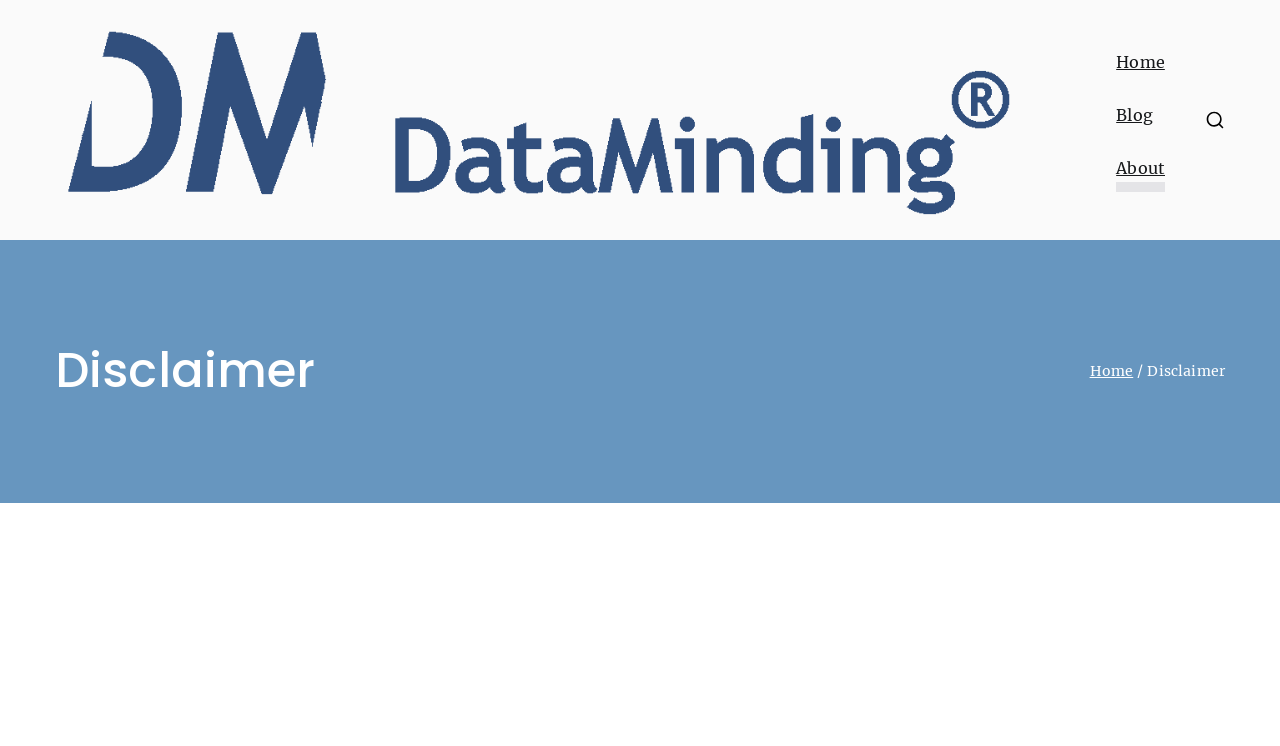How many breadcrumb links are there?
Answer the question with detailed information derived from the image.

The breadcrumb links can be found at the middle of the webpage. There is only one link: 'Home'. This link is identified by its element type as 'link' and its bounding box coordinates which indicate its vertical position within the 'Breadcrumbs' navigation element.